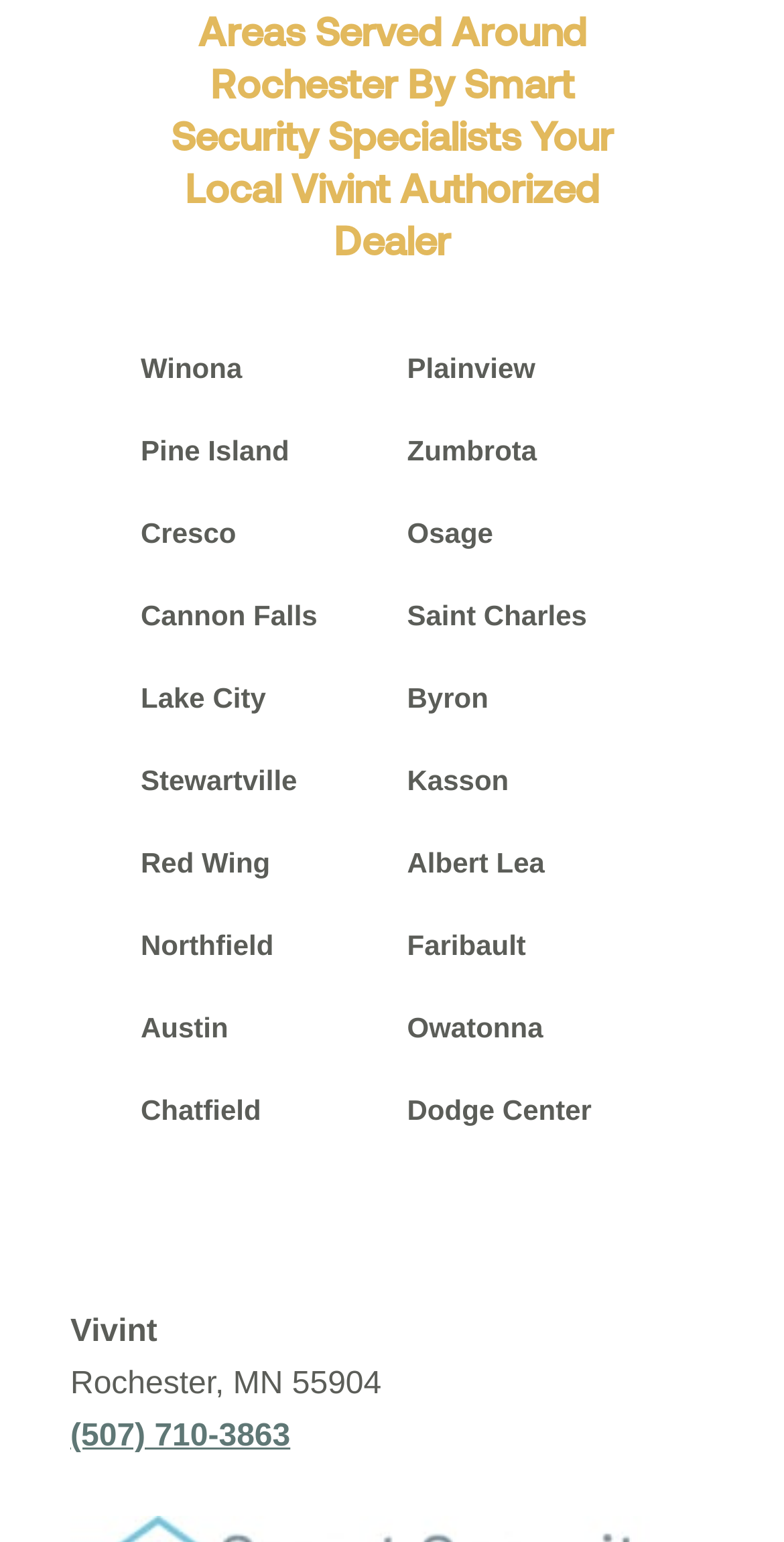What is the phone number of Vivint?
Refer to the image and provide a one-word or short phrase answer.

(507) 710-3863